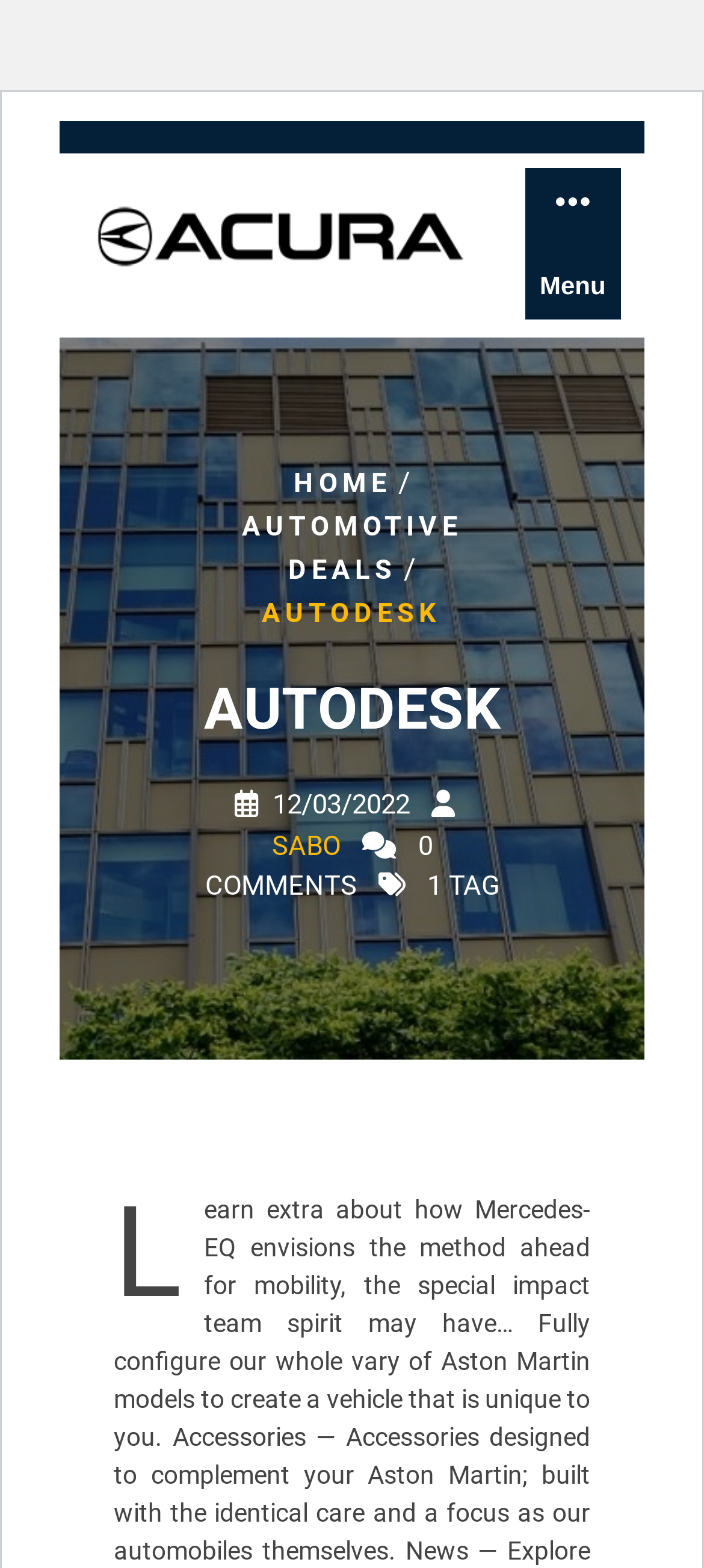Answer succinctly with a single word or phrase:
How many menu items are there under the HOME link?

3